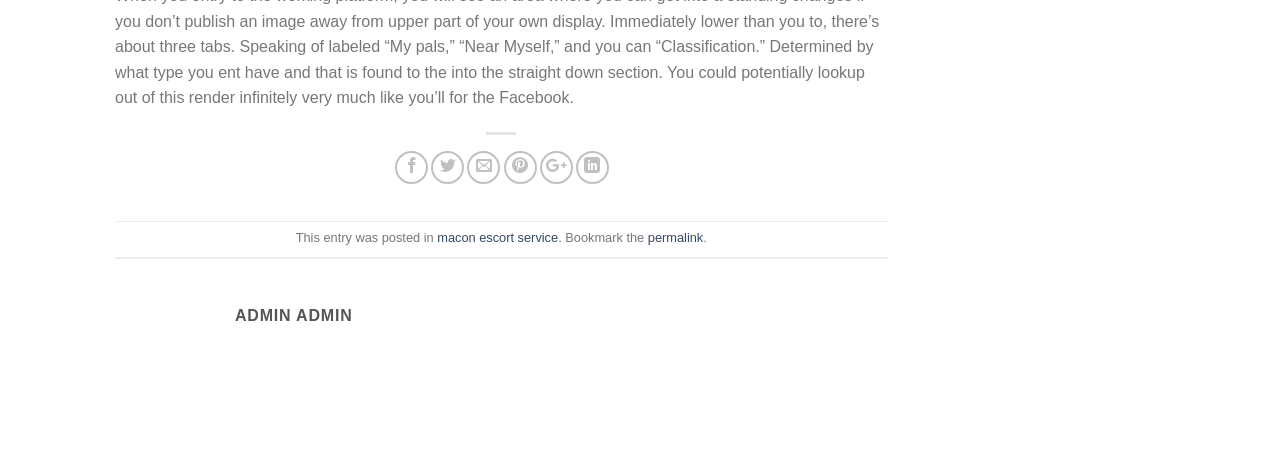Specify the bounding box coordinates of the region I need to click to perform the following instruction: "go to ADMIN ADMIN page". The coordinates must be four float numbers in the range of 0 to 1, i.e., [left, top, right, bottom].

[0.184, 0.614, 0.693, 0.686]